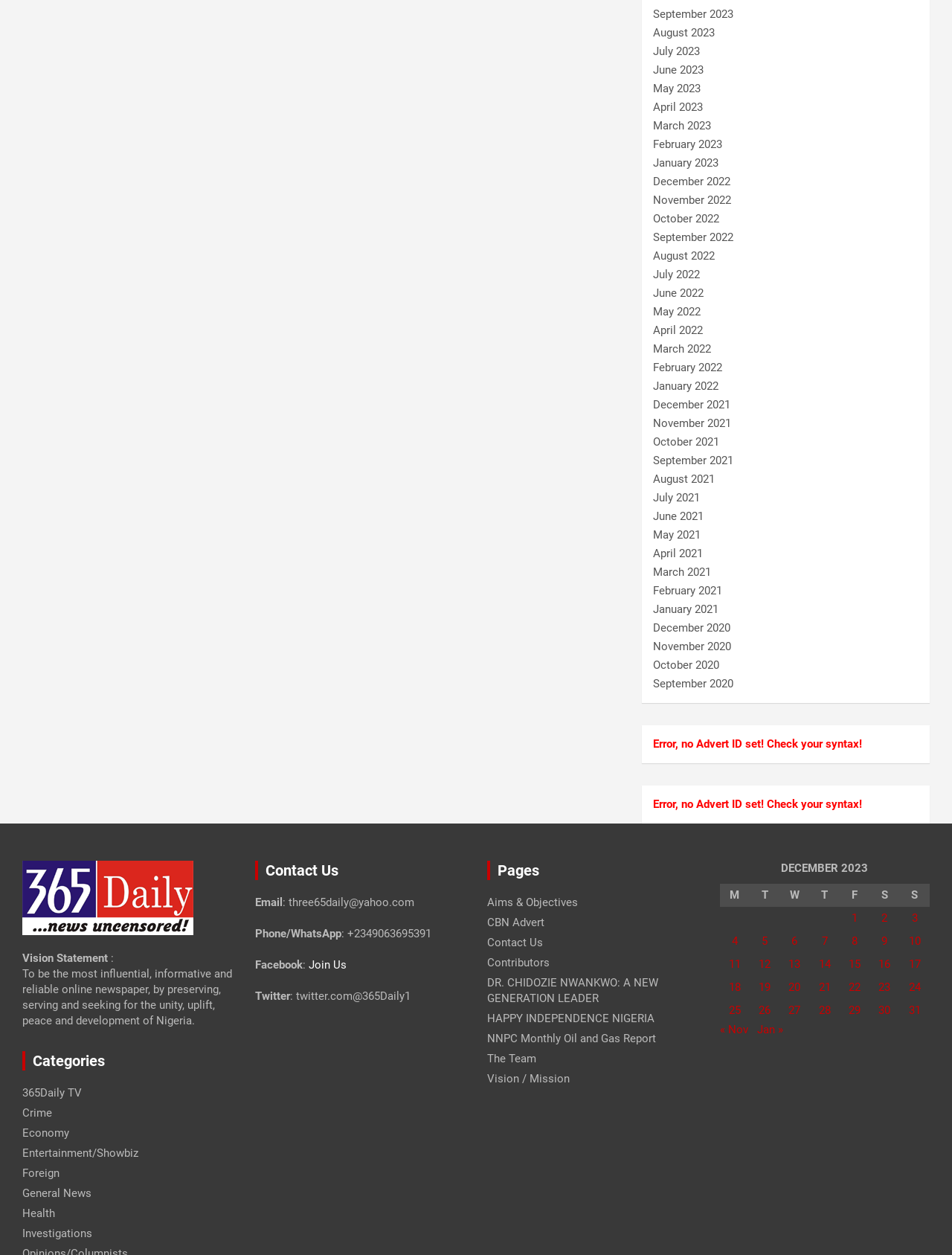Provide a short answer using a single word or phrase for the following question: 
What is the title of the table?

DECEMBER 2023